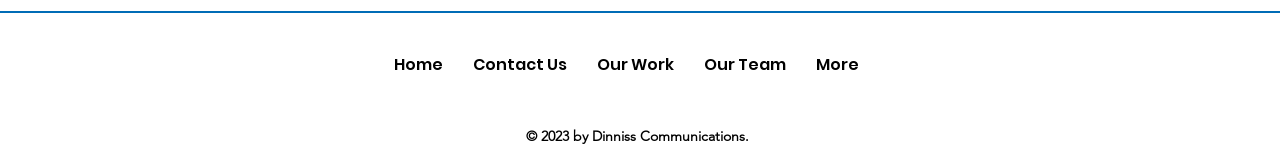Provide the bounding box coordinates of the HTML element described by the text: "Our Team". The coordinates should be in the format [left, top, right, bottom] with values between 0 and 1.

[0.538, 0.214, 0.625, 0.582]